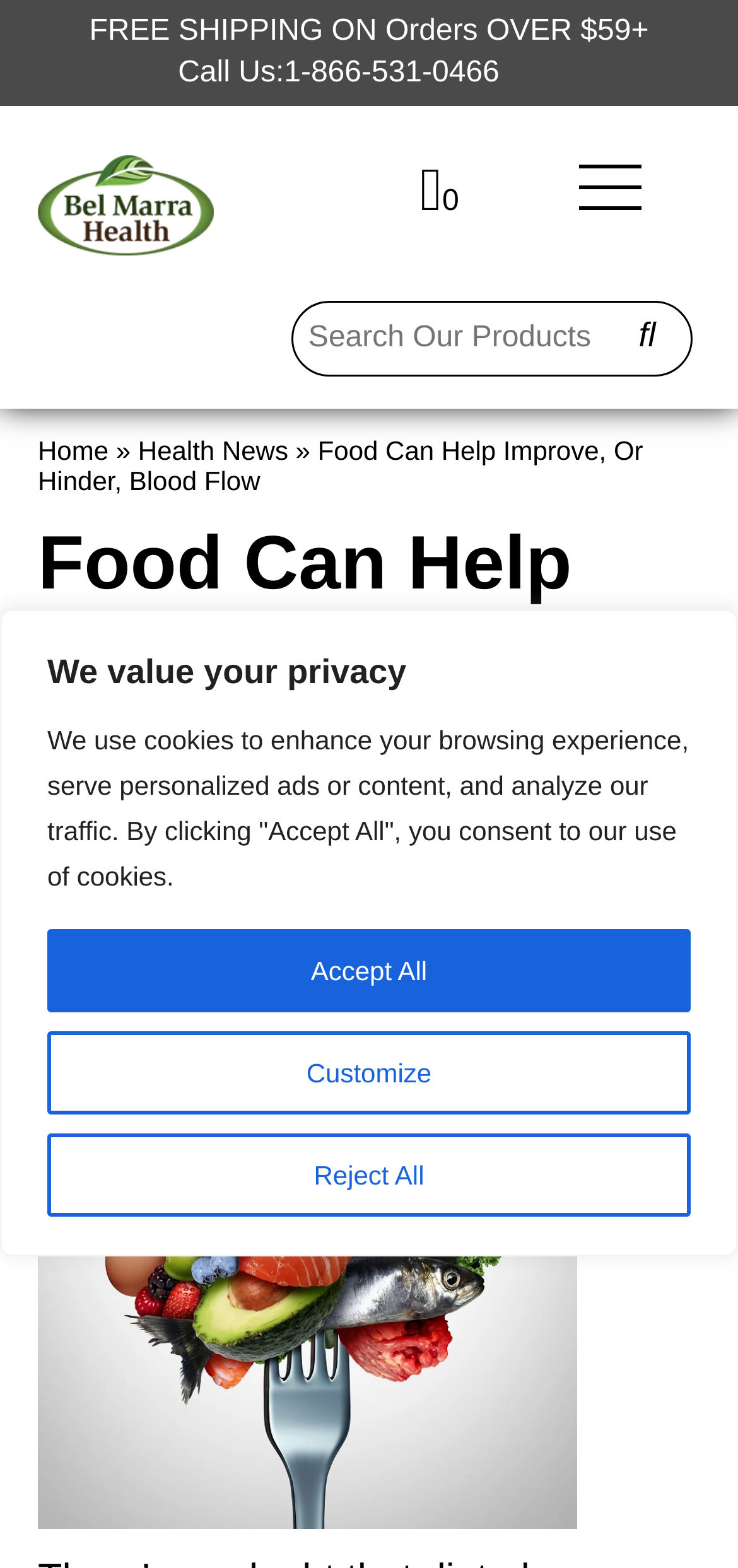Can you find the bounding box coordinates for the UI element given this description: "Customize"? Provide the coordinates as four float numbers between 0 and 1: [left, top, right, bottom].

[0.064, 0.658, 0.936, 0.711]